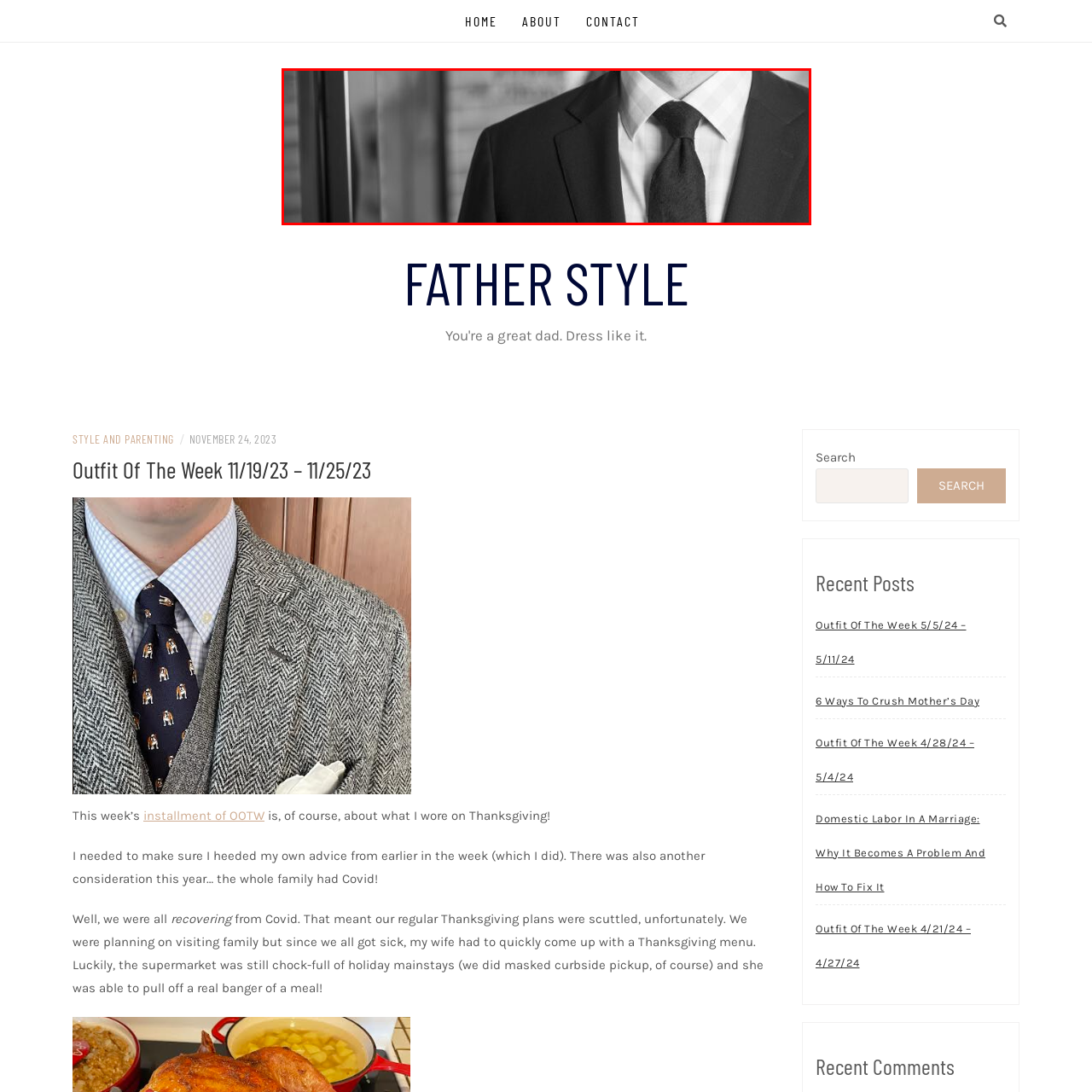View the image inside the red-bordered box and answer the given question using a single word or phrase:
What is the man wearing around his neck?

a tie